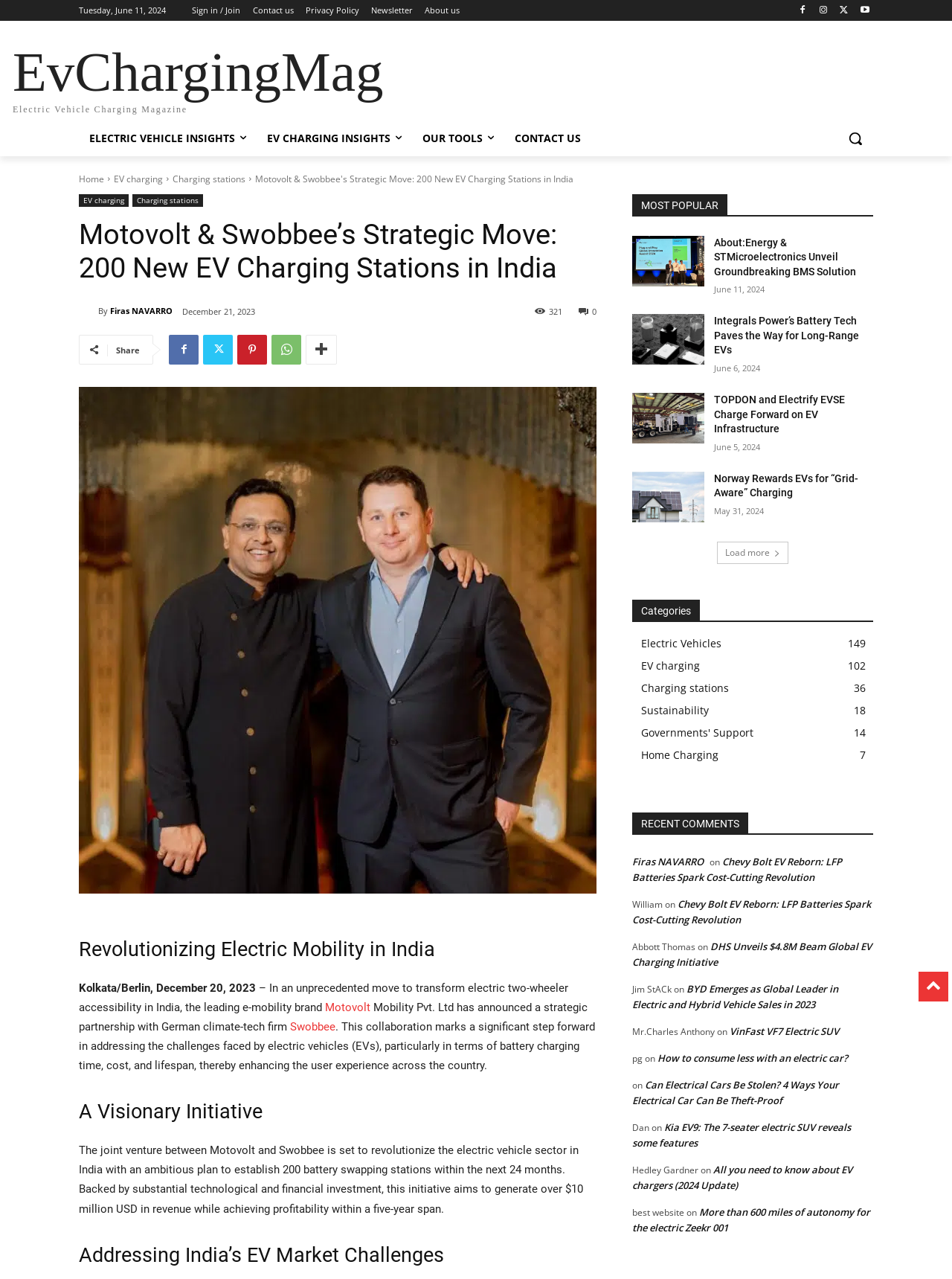Can you find and generate the webpage's heading?

Motovolt & Swobbee’s Strategic Move: 200 New EV Charging Stations in India